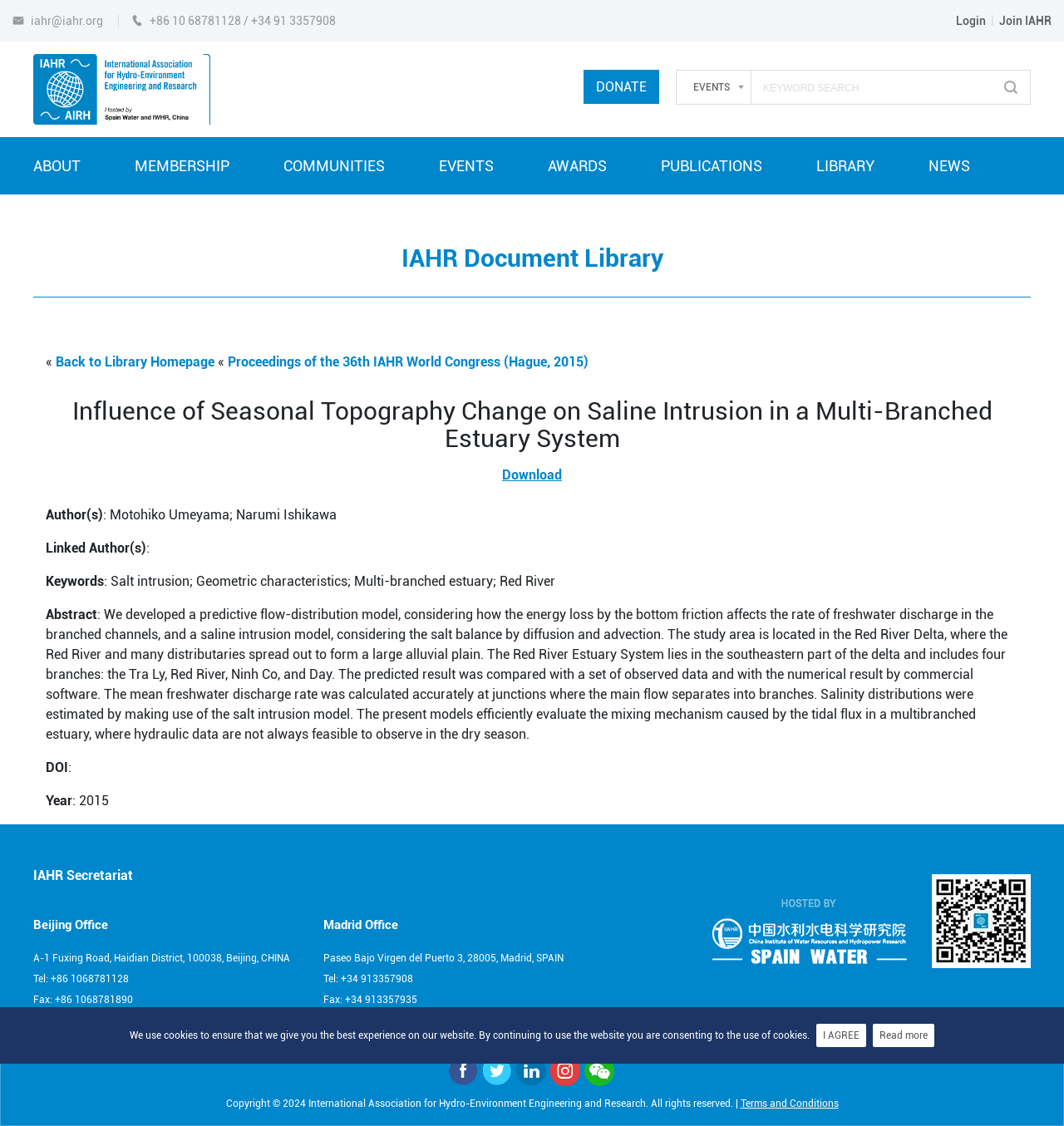Determine the bounding box coordinates of the region that needs to be clicked to achieve the task: "Search for a keyword".

[0.709, 0.072, 0.932, 0.083]